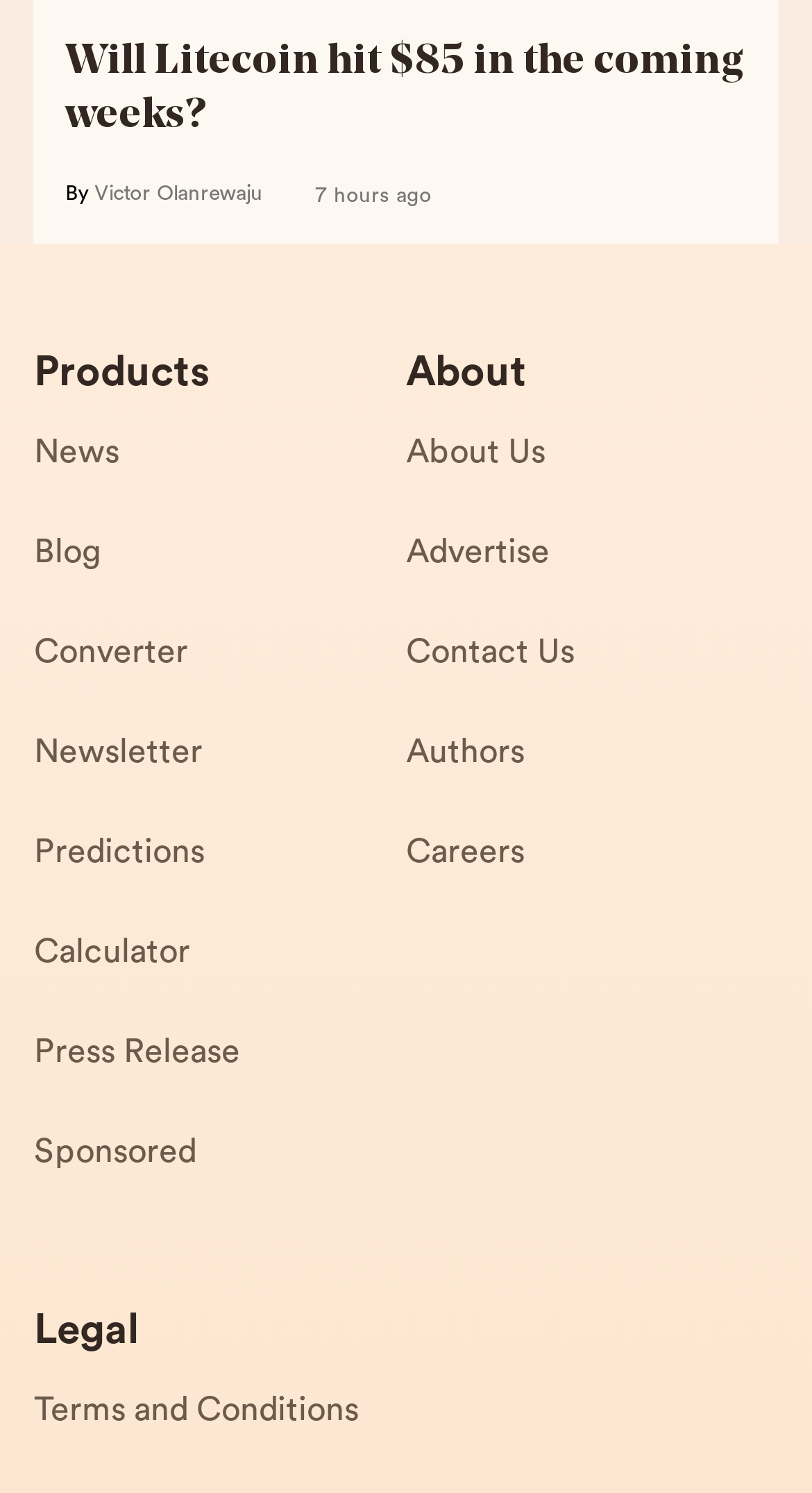Could you specify the bounding box coordinates for the clickable section to complete the following instruction: "Check out Photos"?

None